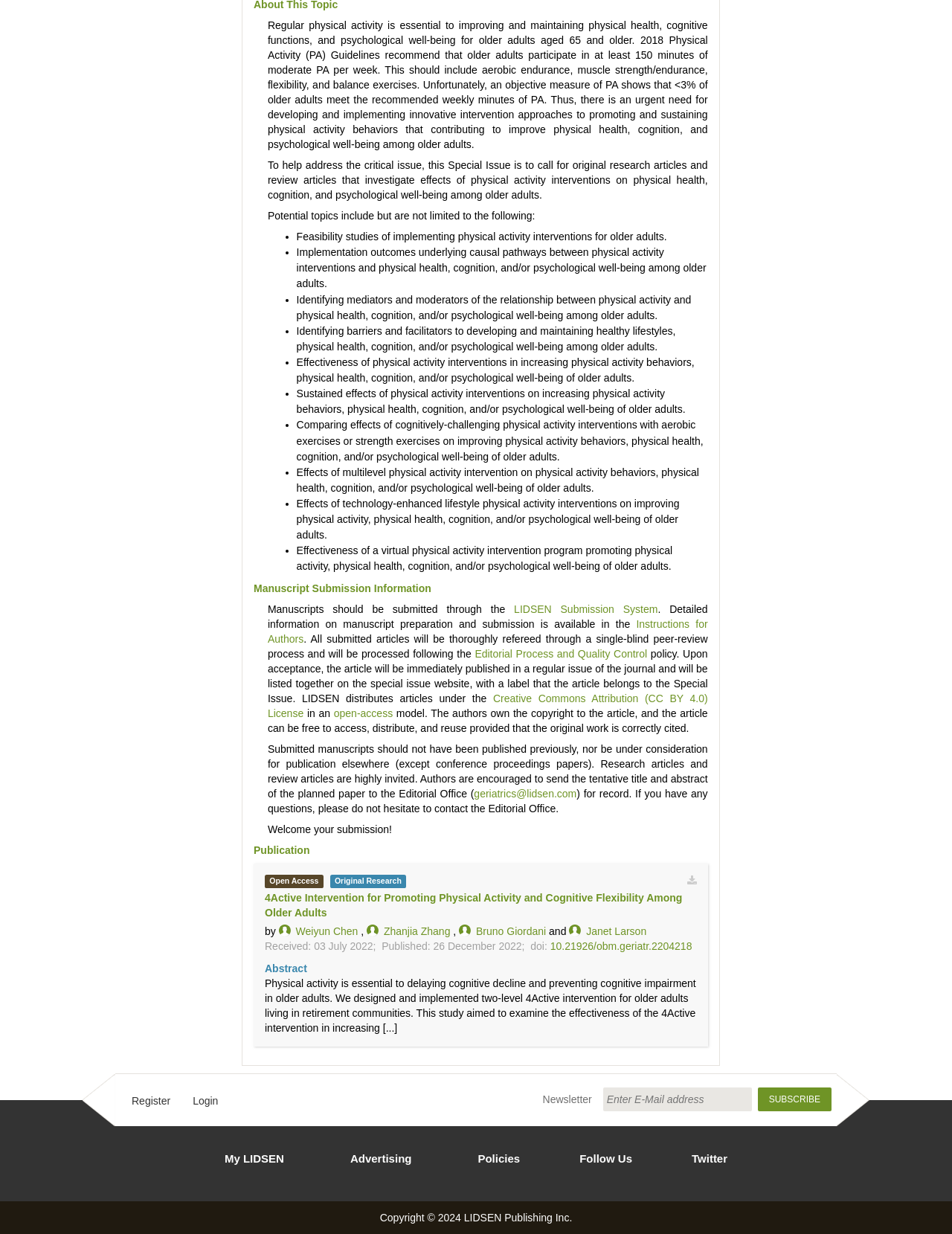What is the purpose of the Special Issue?
Using the image provided, answer with just one word or phrase.

to investigate effects of physical activity interventions